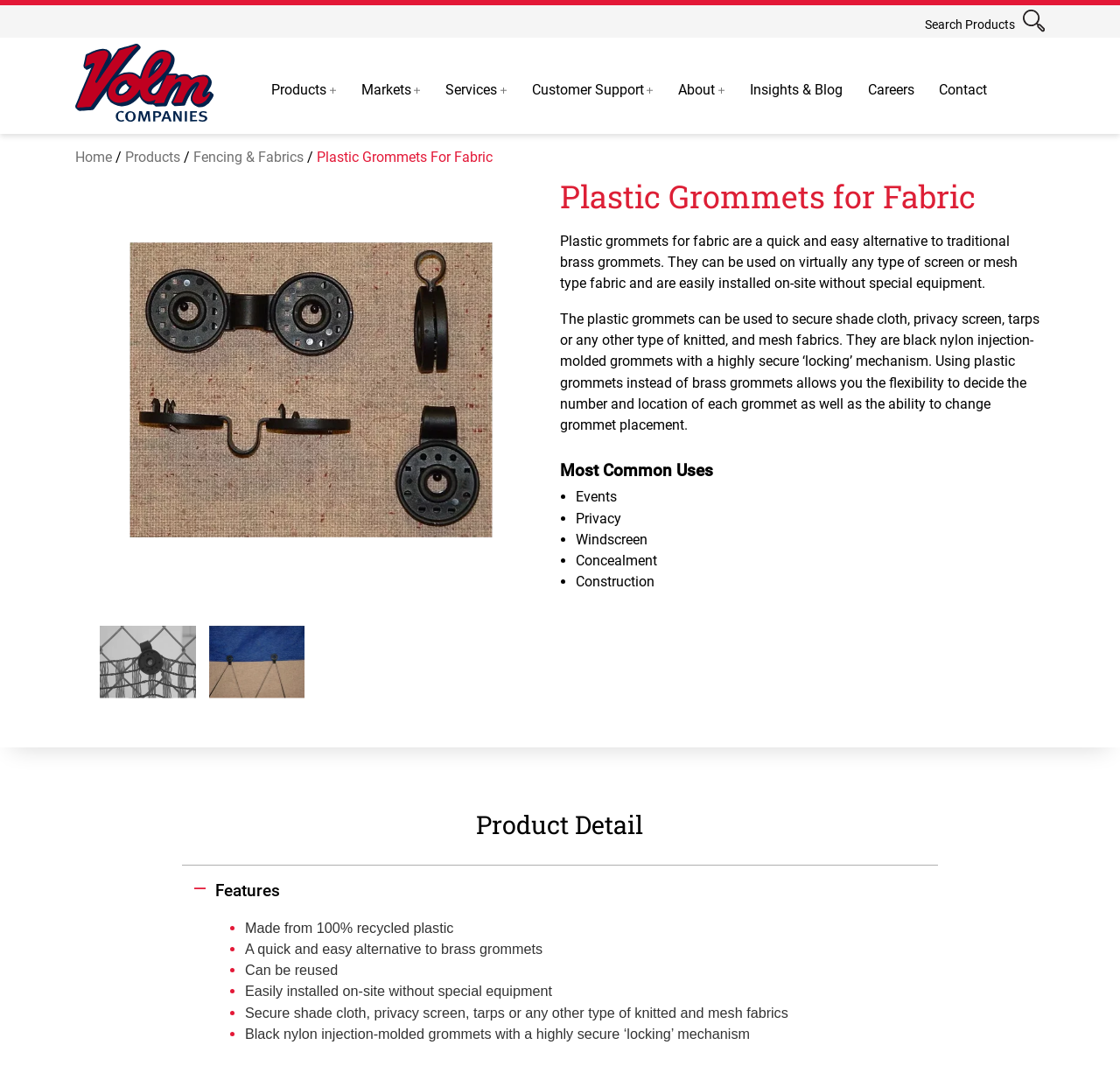Locate the bounding box coordinates of the element that should be clicked to fulfill the instruction: "Search for products".

[0.826, 0.016, 0.933, 0.03]